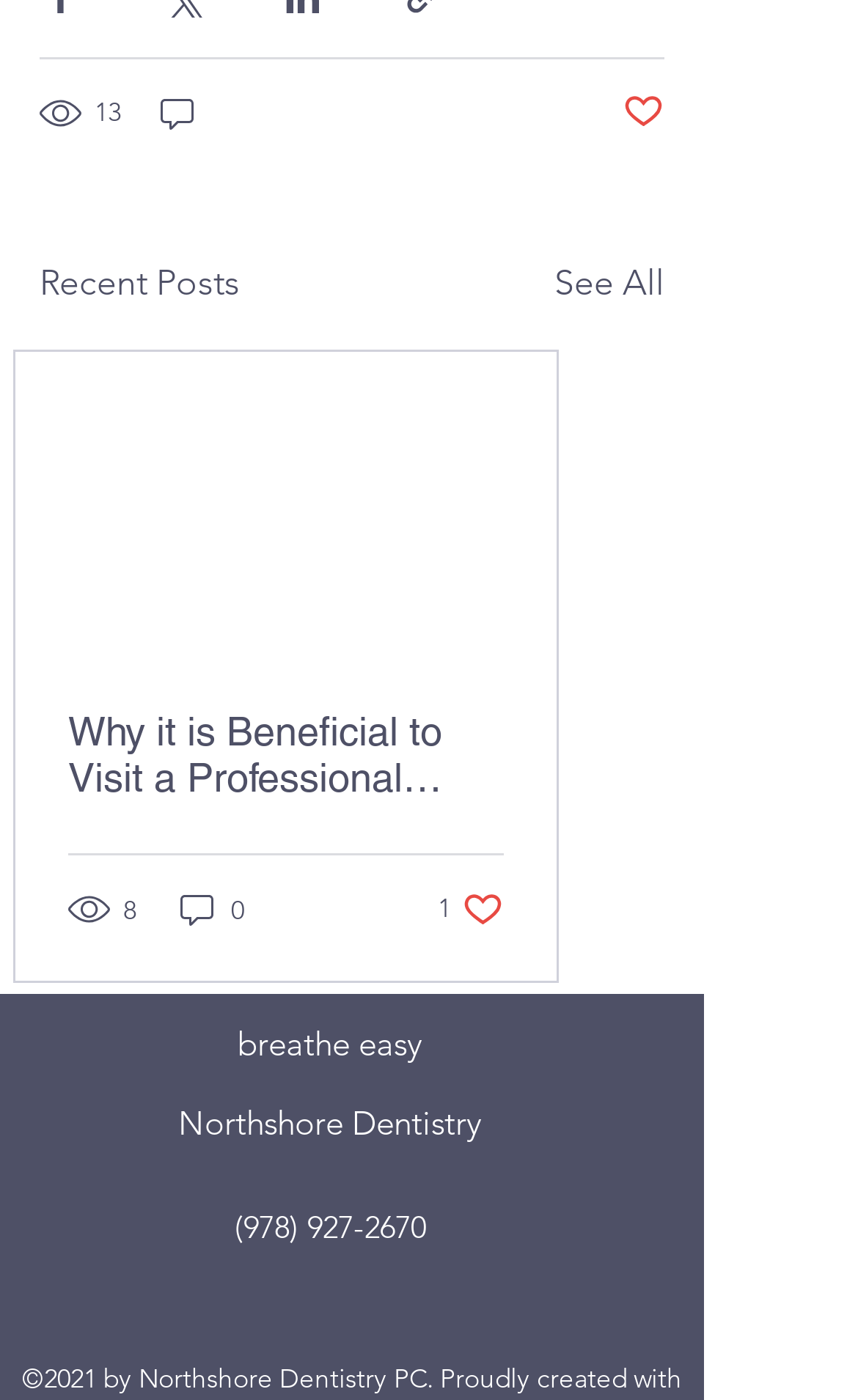Determine the bounding box coordinates of the area to click in order to meet this instruction: "Read the article about cosmetic dentists".

[0.079, 0.506, 0.587, 0.572]